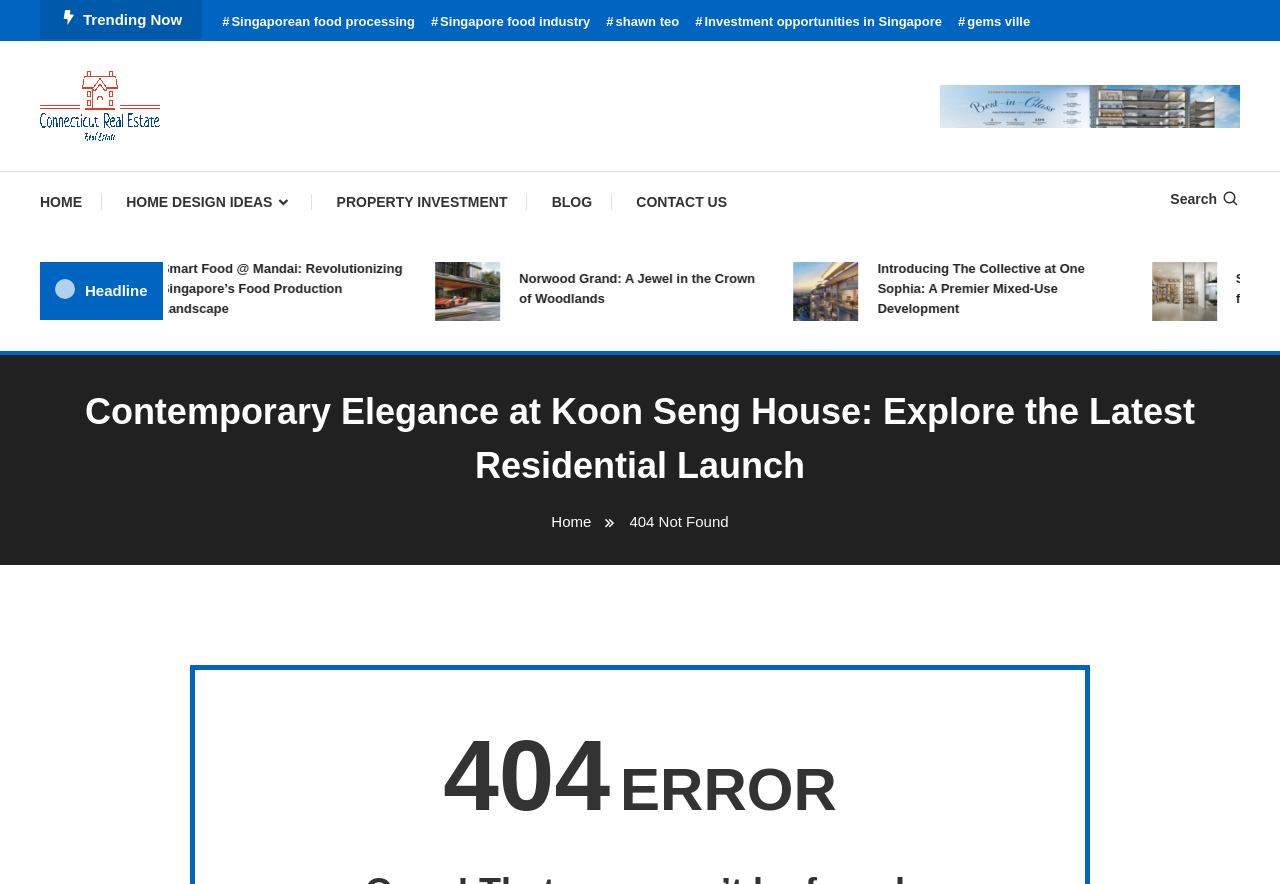Can you find the bounding box coordinates for the element that needs to be clicked to execute this instruction: "Search for something"? The coordinates should be given as four float numbers between 0 and 1, i.e., [left, top, right, bottom].

None